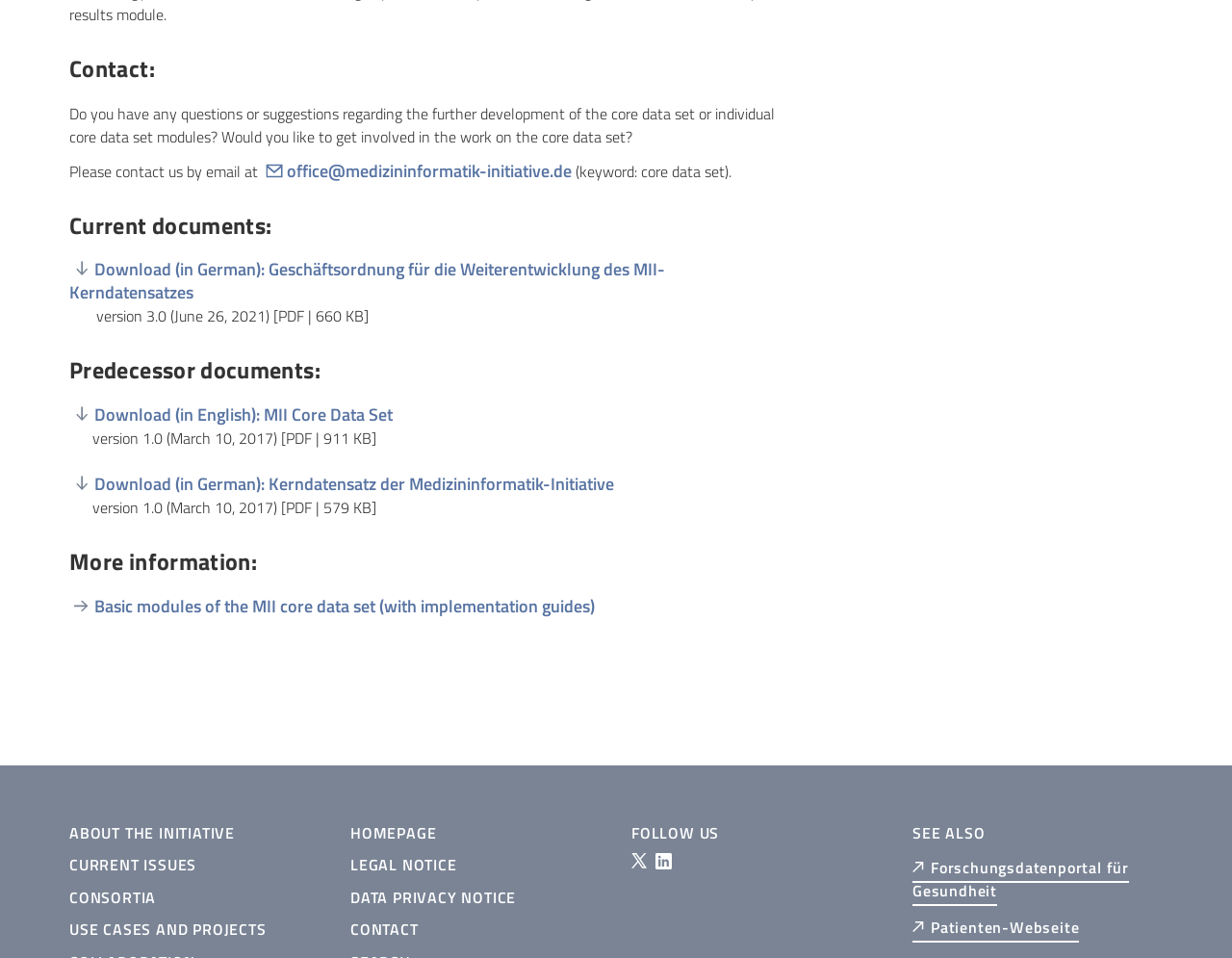Please provide a brief answer to the question using only one word or phrase: 
What social media platform is linked in the footer?

LinkedIn